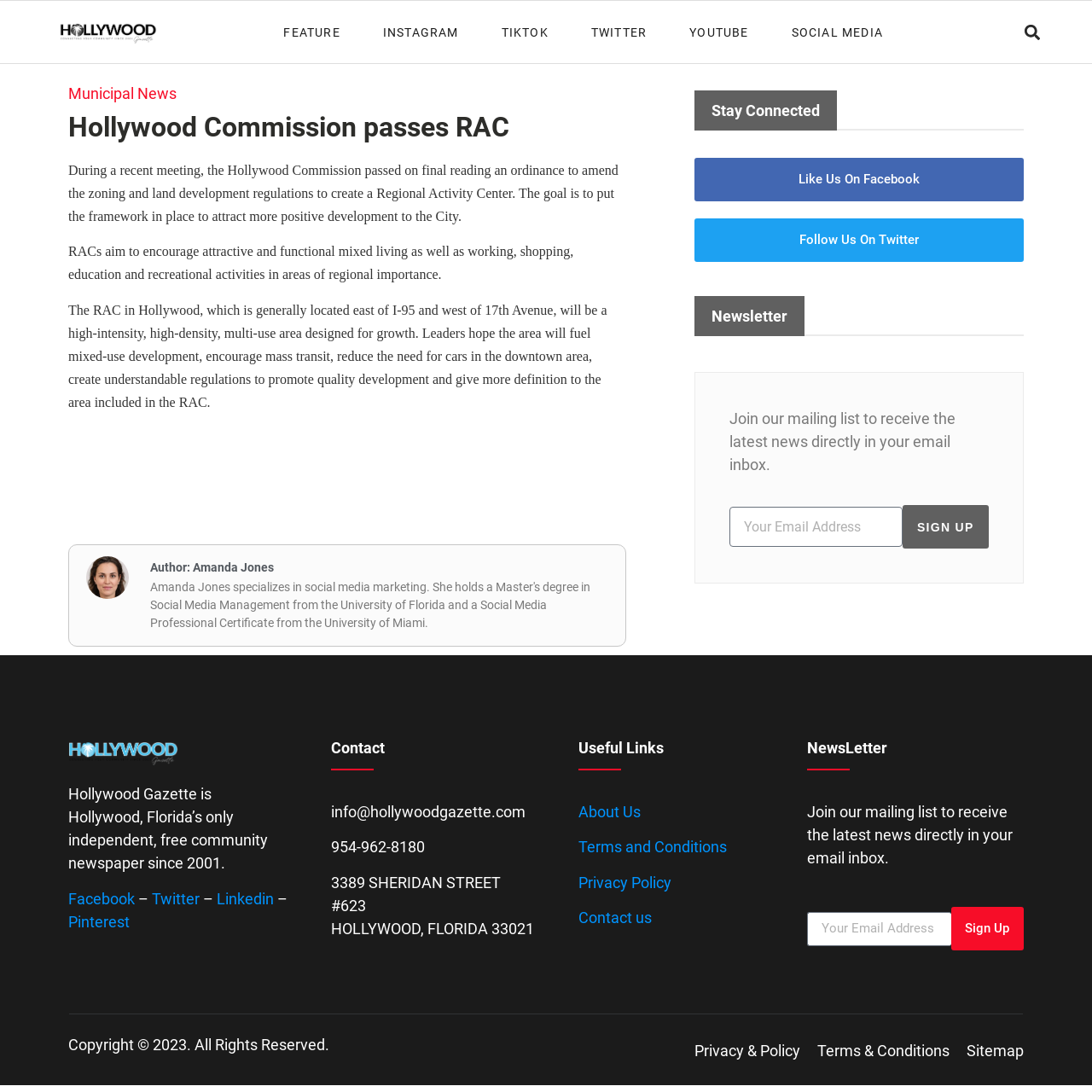Please examine the image and provide a detailed answer to the question: How can I receive the latest news from Hollywood Gazette?

I found the answer by looking at the section 'Newsletter' on the webpage, which says 'Join our mailing list to receive the latest news directly in your email inbox.' and provides a textbox to enter an email address and a 'Sign Up' button.